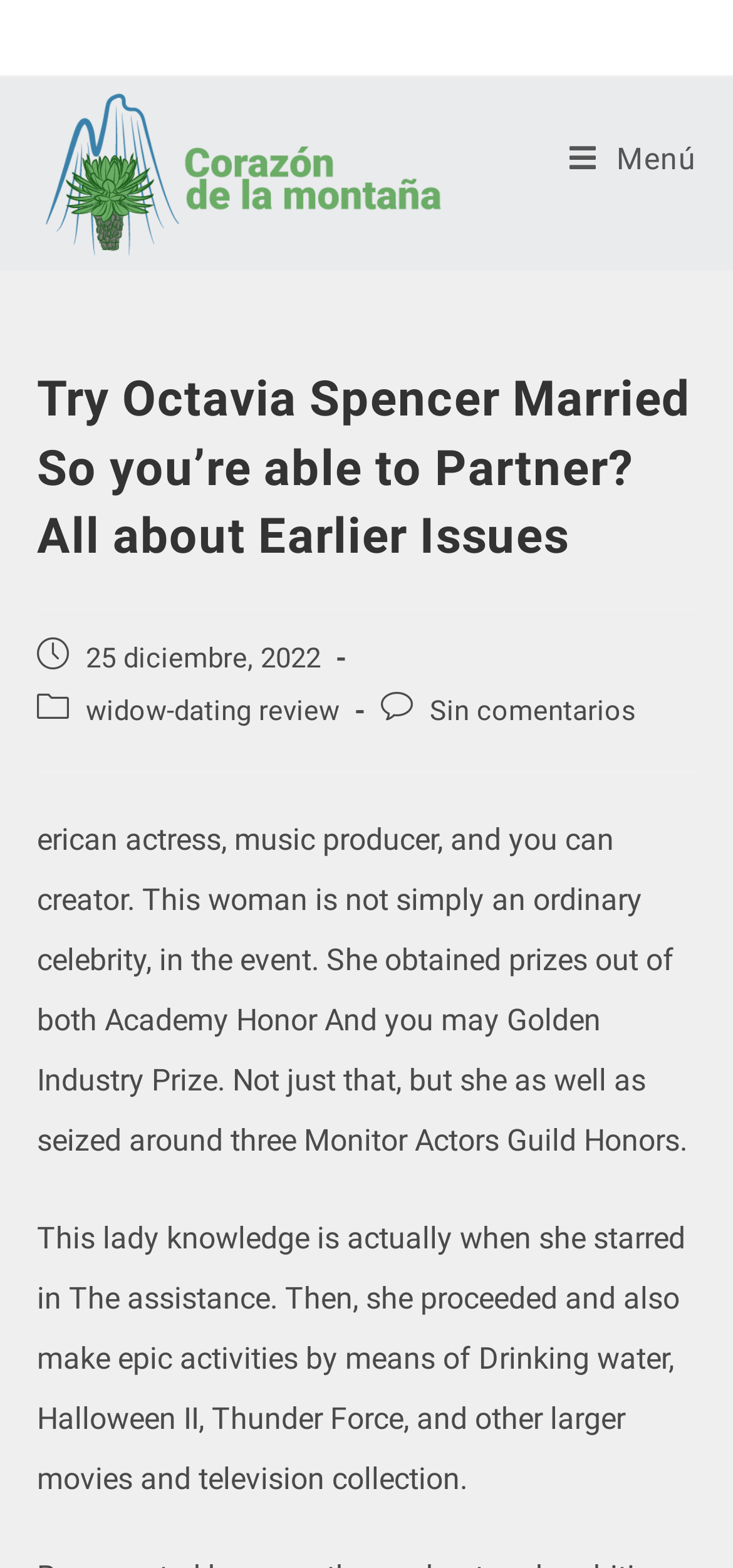Please determine the bounding box coordinates, formatted as (top-left x, top-left y, bottom-right x, bottom-right y), with all values as floating point numbers between 0 and 1. Identify the bounding box of the region described as: Sin comentarios

[0.586, 0.444, 0.868, 0.464]